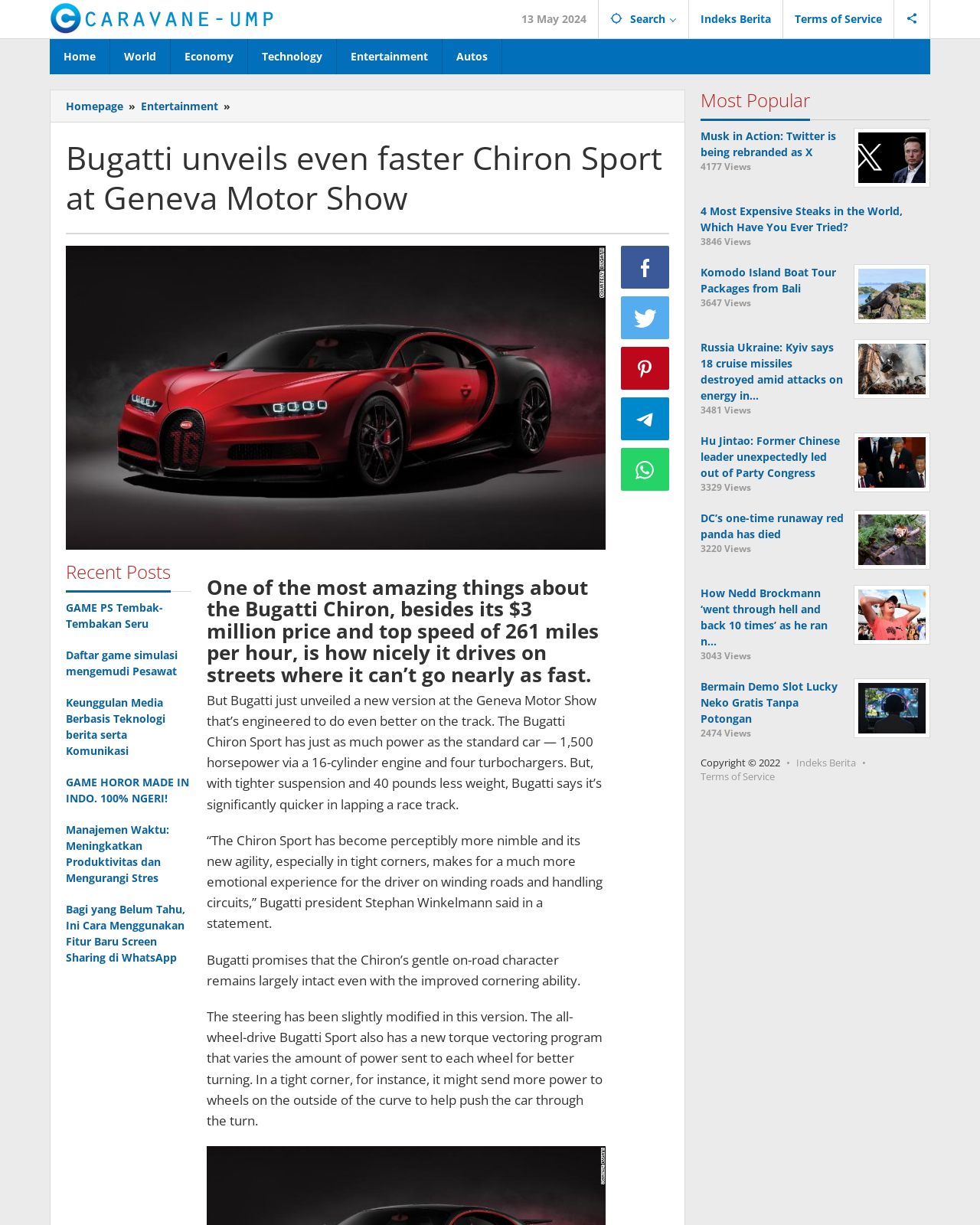Create a full and detailed caption for the entire webpage.

The webpage is about Bugatti's new version of the Chiron Sport, which was unveiled at the Geneva Motor Show. The page has a header section with links to various categories such as Home, World, Economy, Technology, Entertainment, and Autos. Below the header, there is a section with a logo and a search bar.

The main content of the page is divided into two columns. The left column has a heading "Bugatti unveils even faster Chiron Sport at Geneva Motor Show" and a subheading "Recent Posts". Below the heading, there is an image of the Bugatti Chiron Sport, followed by a series of links to recent posts, including "GAME PS Tembak-Tembakan Seru", "Daftar game simulasi mengemudi Pesawat", and others.

The right column has a heading "One of the most amazing things about the Bugatti Chiron..." and a series of paragraphs describing the new version of the Chiron Sport, including its features, performance, and design. There are also quotes from Bugatti's president, Stephan Winkelmann.

Below the main content, there is a section with social media sharing links, including Share, Tweet, Pin, Telegram Share, and Whatsapp.

On the right side of the page, there is a complementary section with a heading "Most Popular" and a list of links to popular articles, including "Musk in Action: Twitter is being rebranded as X", "4 Most Expensive Steaks in the World, Which Have You Ever Tried?", and others. Each link has a corresponding image and a view count.

At the bottom of the page, there is a footer section with copyright information, links to Indeks Berita and Terms of Service, and a content info section.